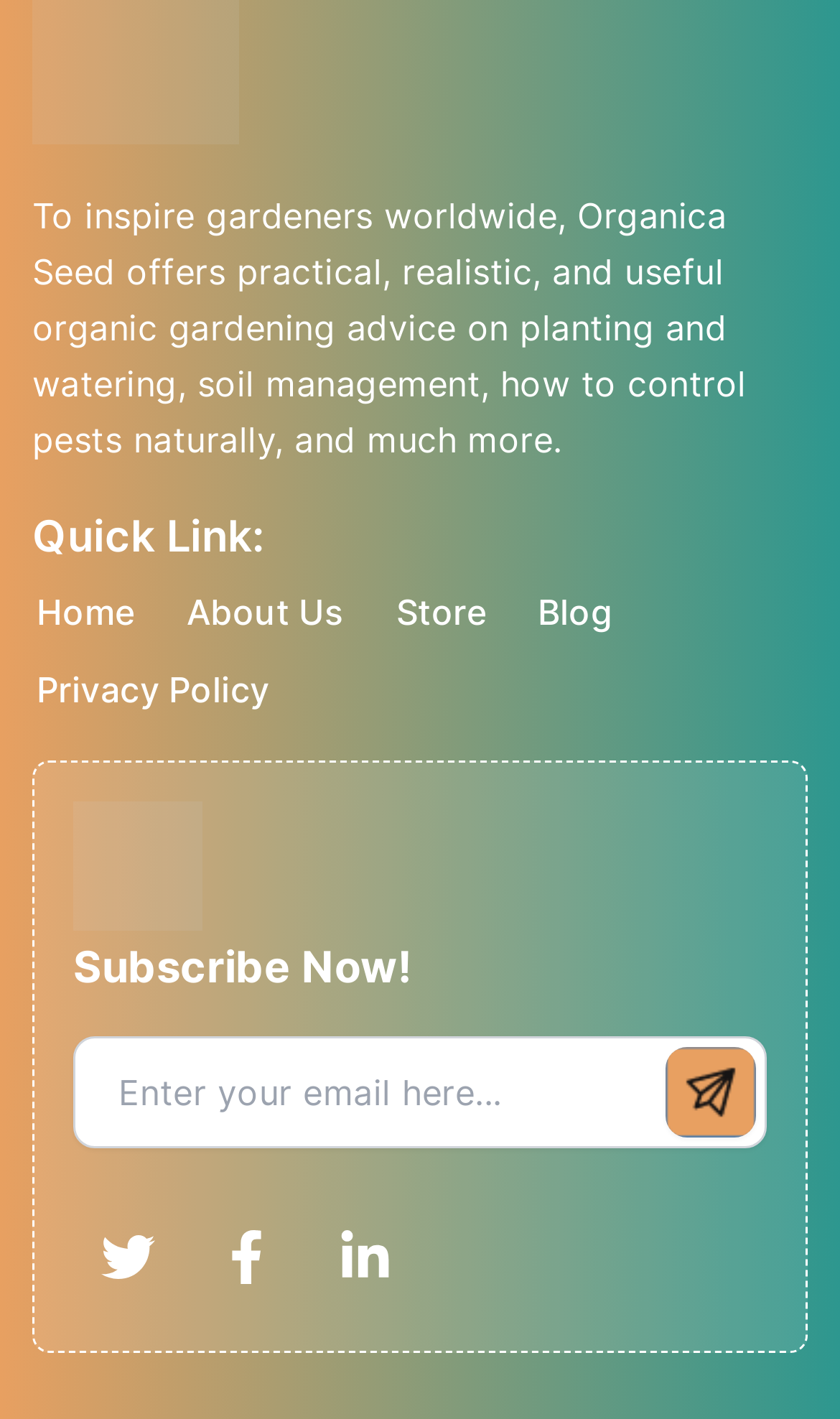Kindly determine the bounding box coordinates for the clickable area to achieve the given instruction: "Subscribe to the newsletter".

[0.792, 0.738, 0.9, 0.802]